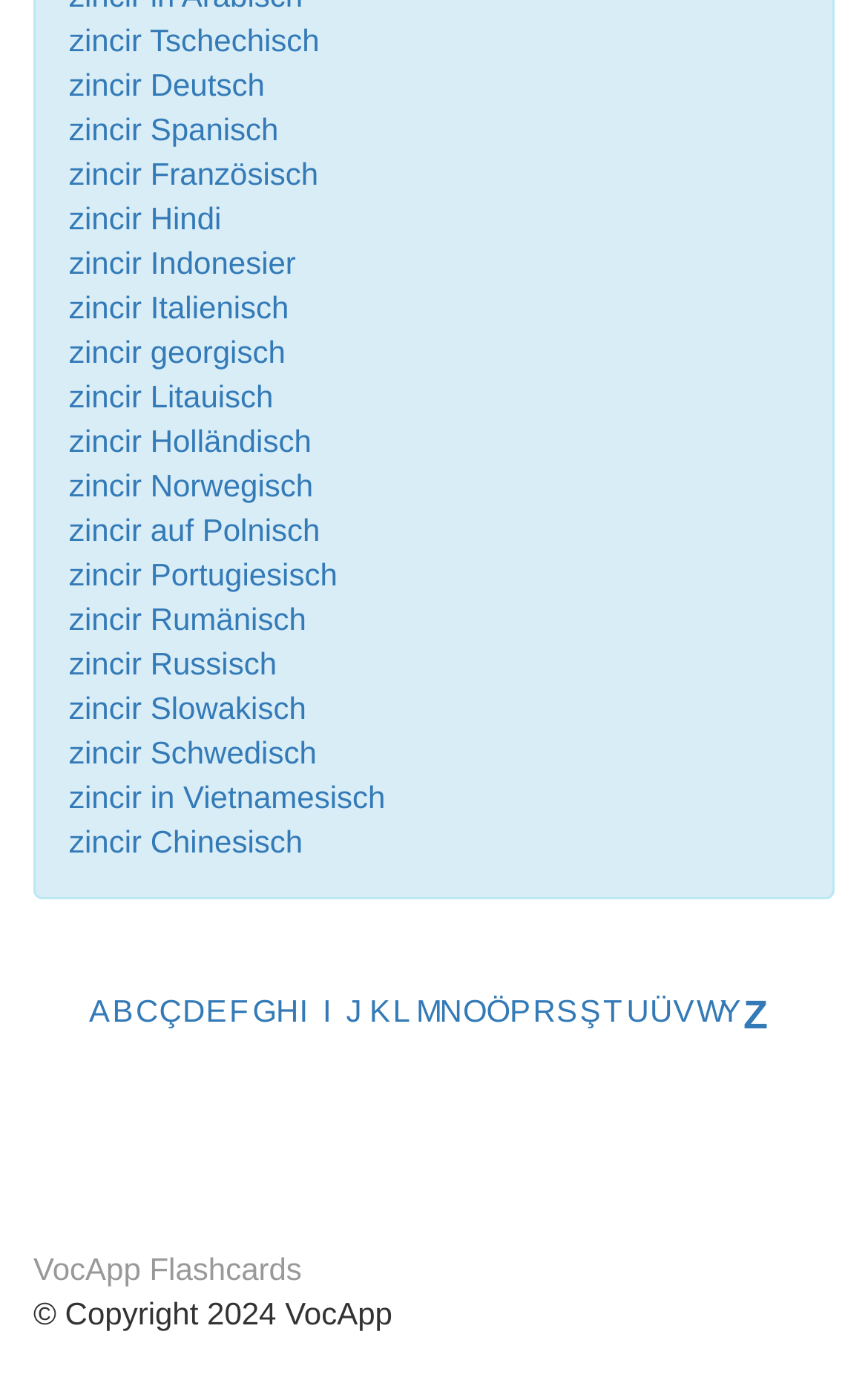What is the copyright year of VocApp?
Answer the question with just one word or phrase using the image.

2024